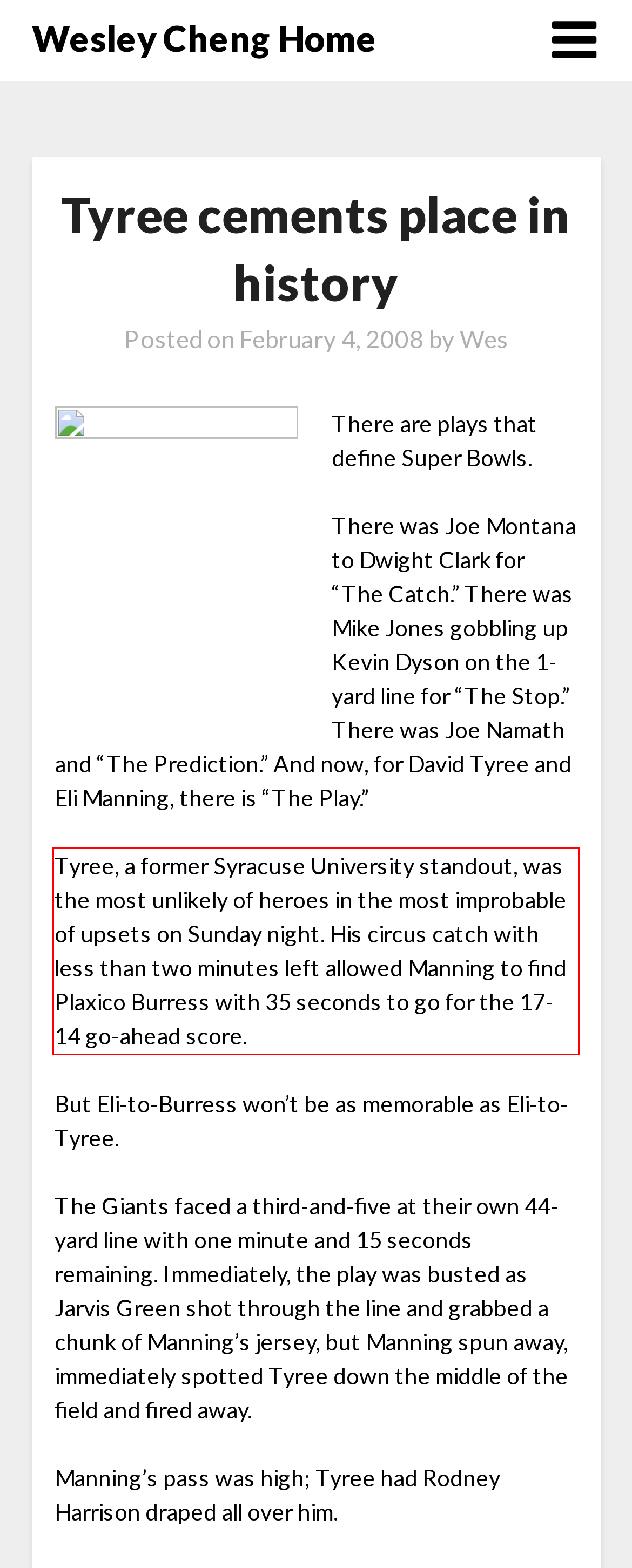Analyze the screenshot of the webpage and extract the text from the UI element that is inside the red bounding box.

Tyree, a former Syracuse University standout, was the most unlikely of heroes in the most improbable of upsets on Sunday night. His circus catch with less than two minutes left allowed Manning to find Plaxico Burress with 35 seconds to go for the 17-14 go-ahead score.